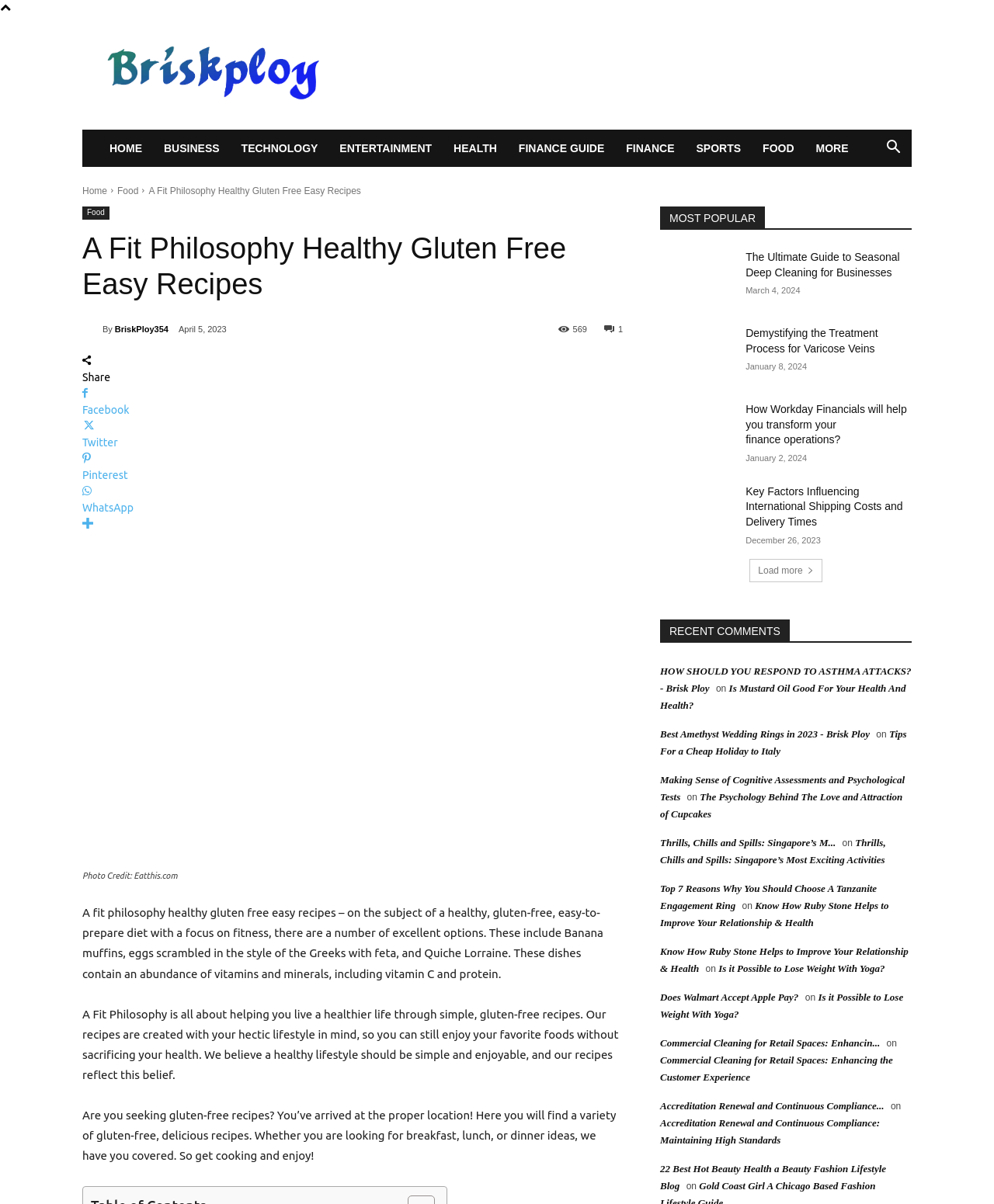What social media platforms are available for sharing content?
Using the image, give a concise answer in the form of a single word or short phrase.

Facebook, Twitter, Pinterest, WhatsApp